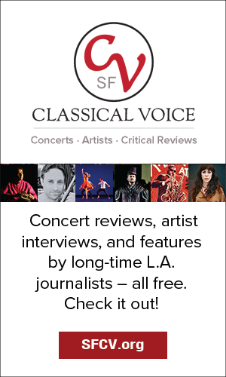What is the URL of the website?
Give a detailed response to the question by analyzing the screenshot.

The URL is mentioned in the text below the visuals, inviting viewers to explore the content available for free.